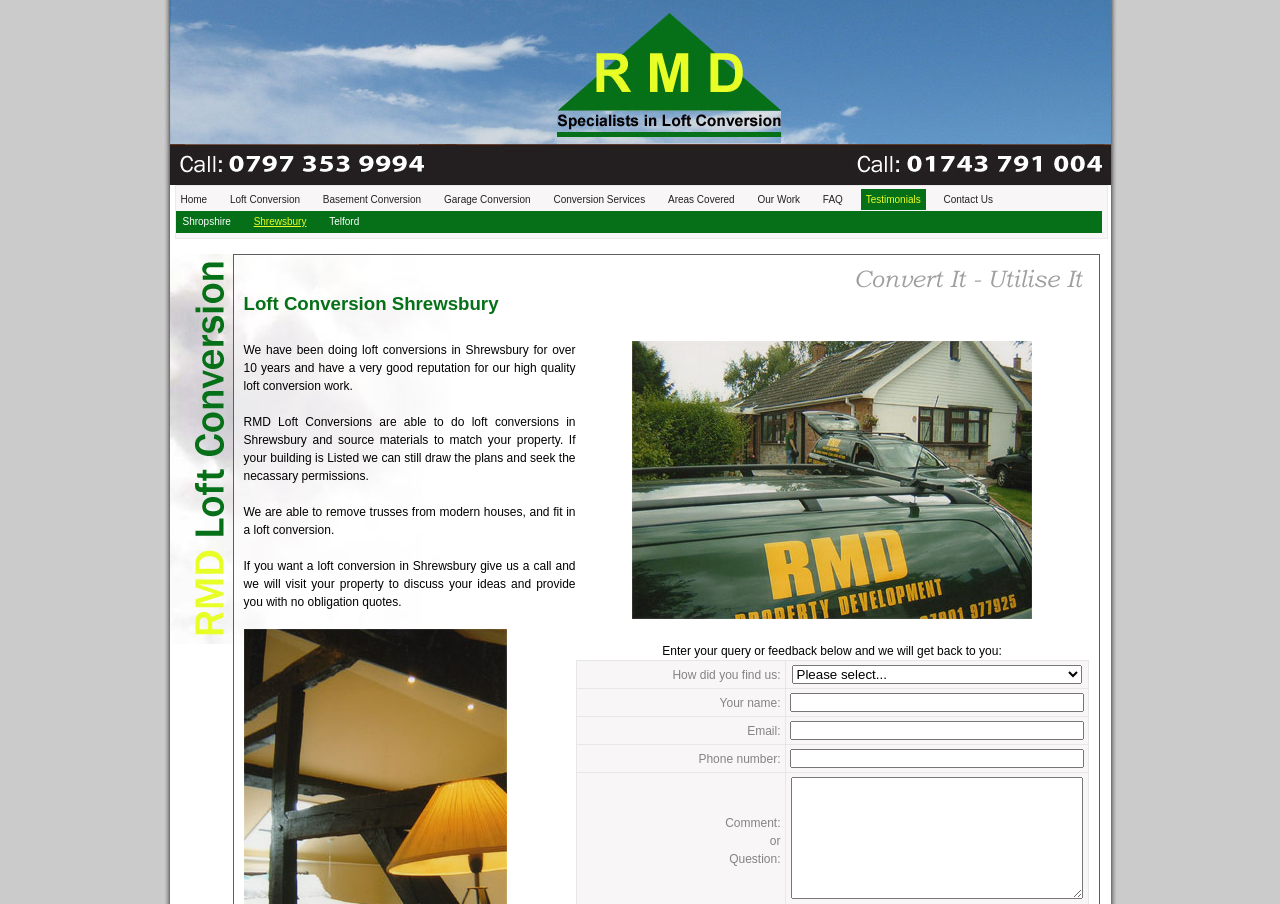Respond to the following question using a concise word or phrase: 
What is the company's reputation for their work?

Very good